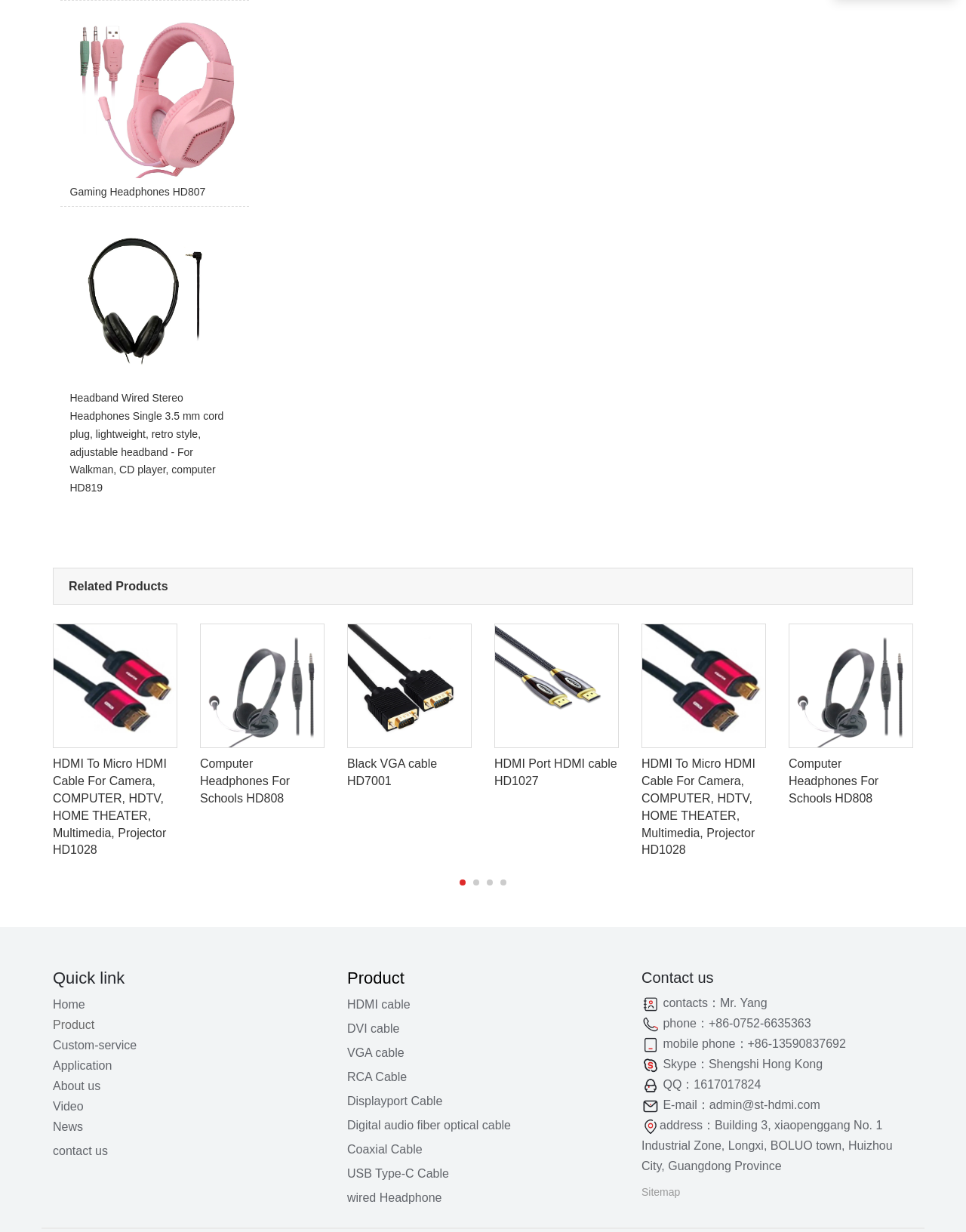Specify the bounding box coordinates of the region I need to click to perform the following instruction: "Contact us through admin@st-hdmi.com". The coordinates must be four float numbers in the range of 0 to 1, i.e., [left, top, right, bottom].

[0.734, 0.891, 0.849, 0.902]